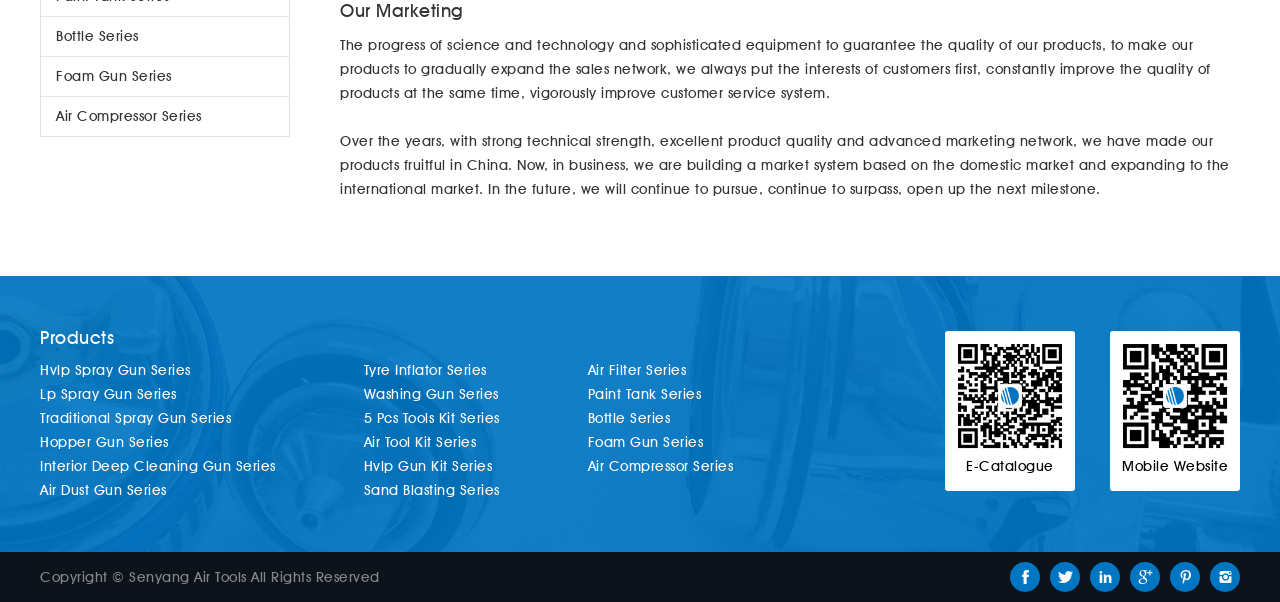What types of products does the company offer?
Answer the question with as much detail as possible.

The company offers various types of air tools and accessories, as evident from the links and StaticText elements on the webpage, which mention products such as Hvlp Spray Gun Series, Lp Spray Gun Series, Tyre Inflator Series, and more.